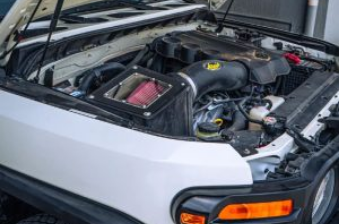Create a detailed narrative of what is happening in the image.

This image showcases the engine compartment of a white vehicle, emphasizing a well-maintained setup that highlights performance enhancements. Prominently featured is an aftermarket air intake system, identifiable by the red filter, which is designed to improve airflow and boost horsepower. The engine itself appears robust, with various components visible including hoses and electrical connections, all neatly arranged. The overall presentation suggests a careful balance between aesthetics and functionality, indicative of a vehicle enthusiast's attention to detail. This visual serves as a testament to the modifications that can elevate a car's performance while maintaining an organized and clean engine bay.